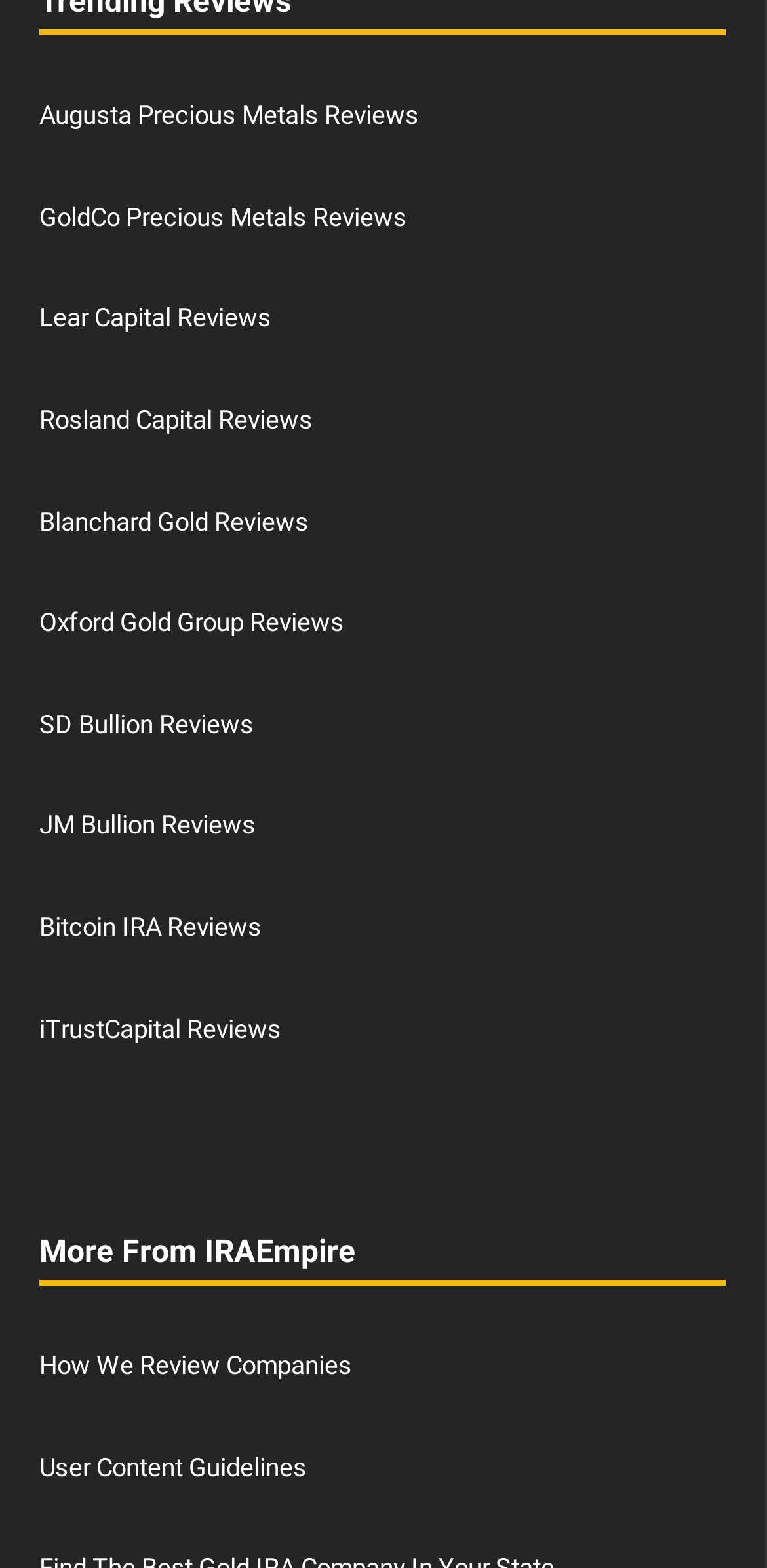Can you find the bounding box coordinates for the element to click on to achieve the instruction: "View Oxford Gold Group Reviews"?

[0.051, 0.388, 0.449, 0.406]